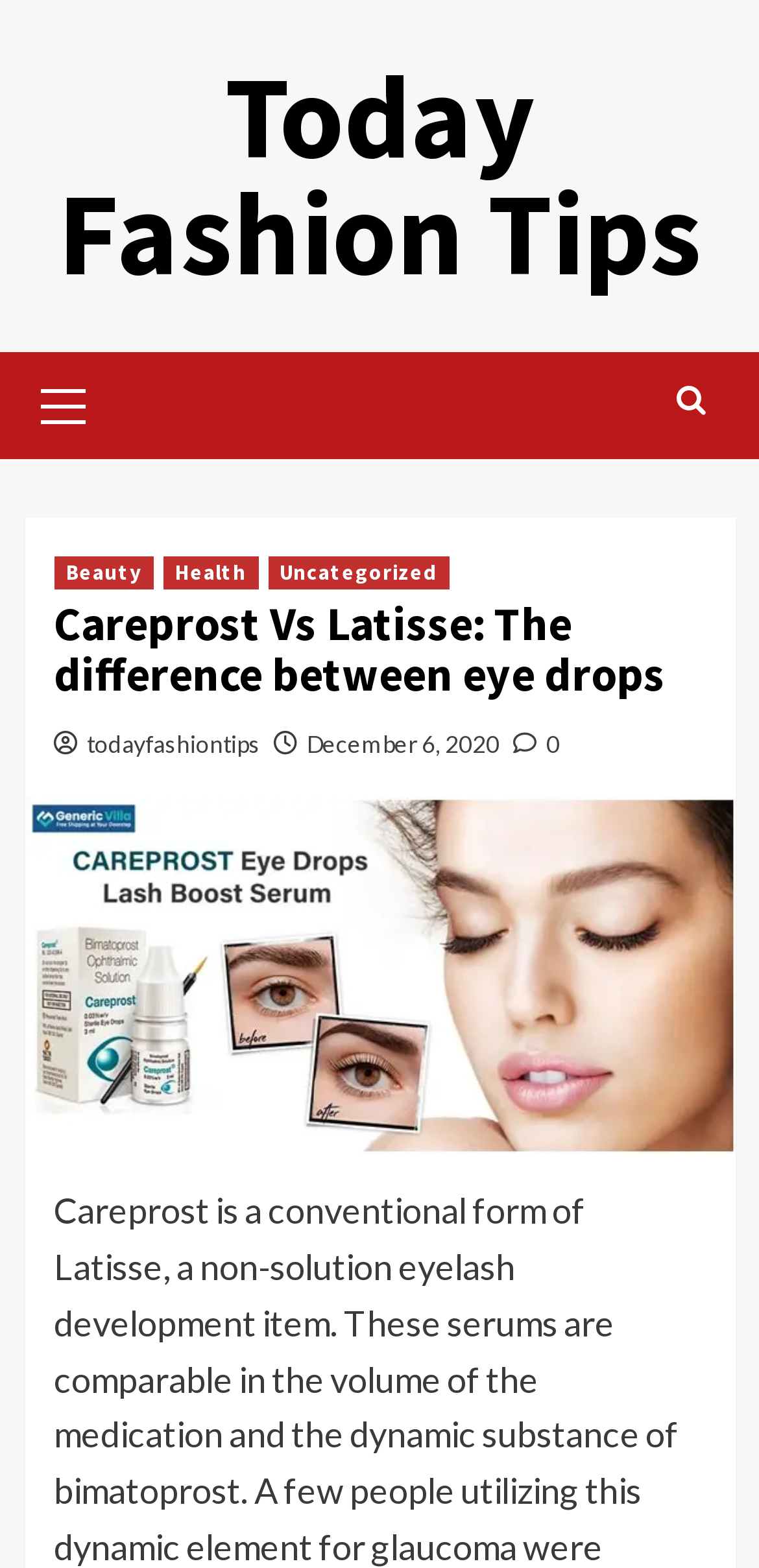Indicate the bounding box coordinates of the element that needs to be clicked to satisfy the following instruction: "click on Beauty". The coordinates should be four float numbers between 0 and 1, i.e., [left, top, right, bottom].

[0.071, 0.355, 0.201, 0.376]